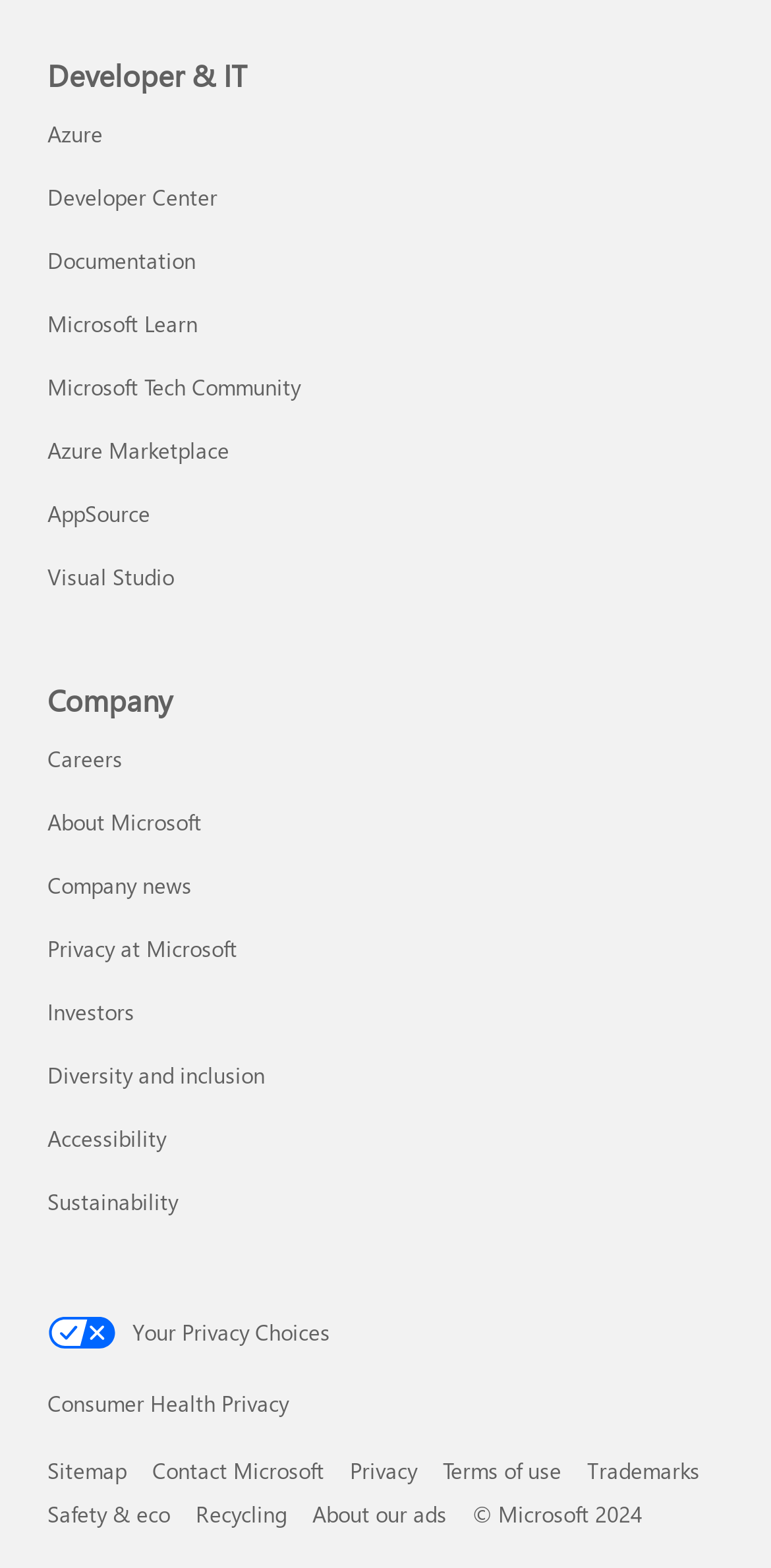Please identify the bounding box coordinates of the area that needs to be clicked to follow this instruction: "Access Consumer Health Privacy".

[0.062, 0.88, 0.938, 0.905]